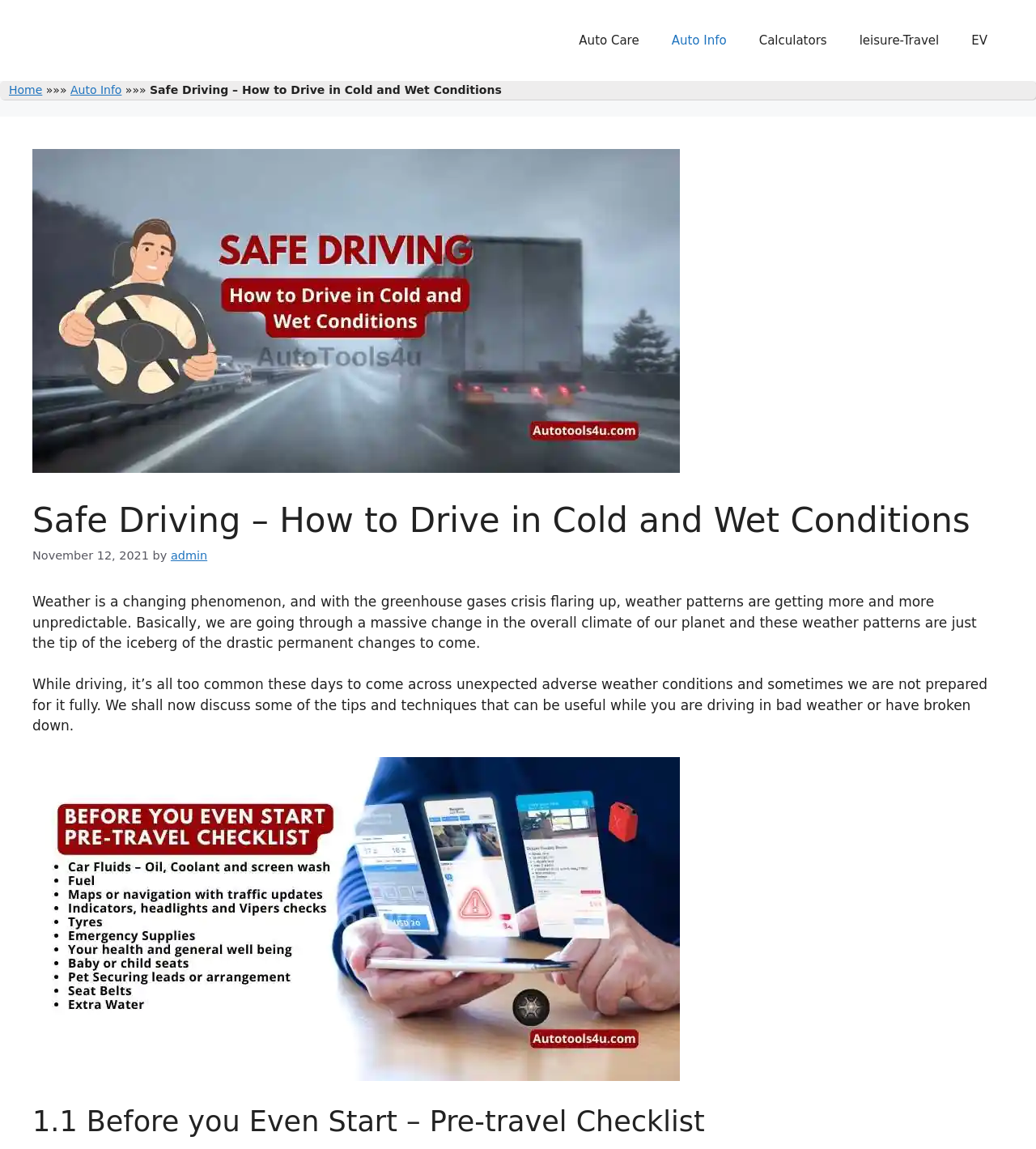Provide a single word or phrase to answer the given question: 
What is the current weather pattern trend?

Unpredictable